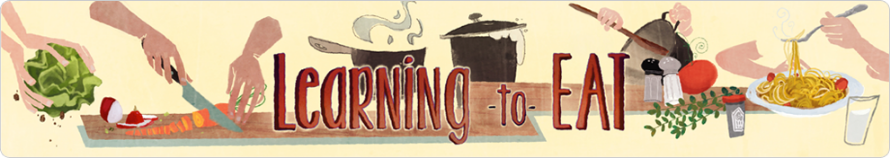What is the title of the blog?
Can you provide a detailed and comprehensive answer to the question?

The title 'Learning to Eat' is prominently displayed in the image, combining playful typography with colorful ingredients and utensils, which indicates that it is the title of the blog.